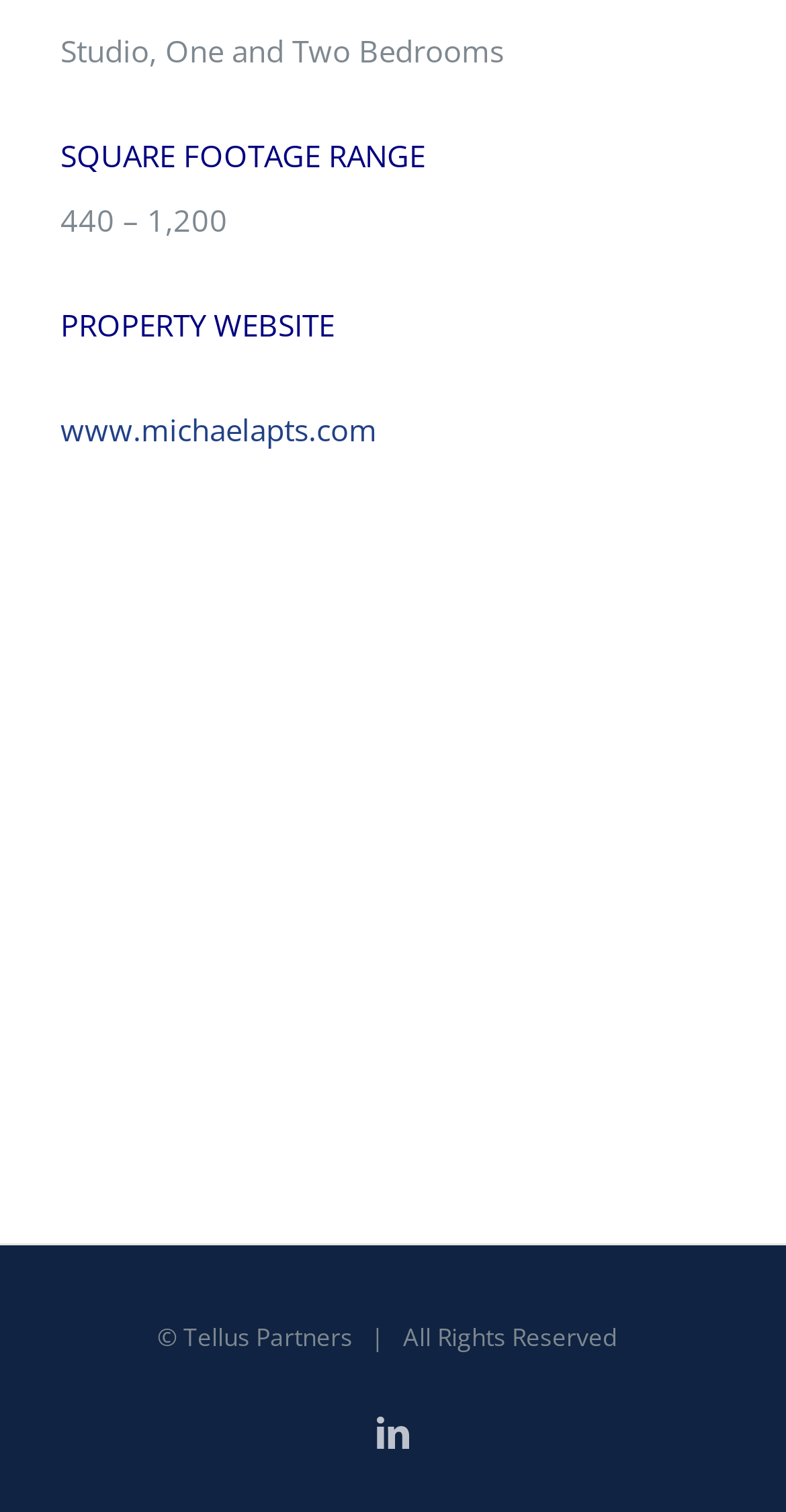Please give a one-word or short phrase response to the following question: 
What is the range of square footage?

440 – 1,200